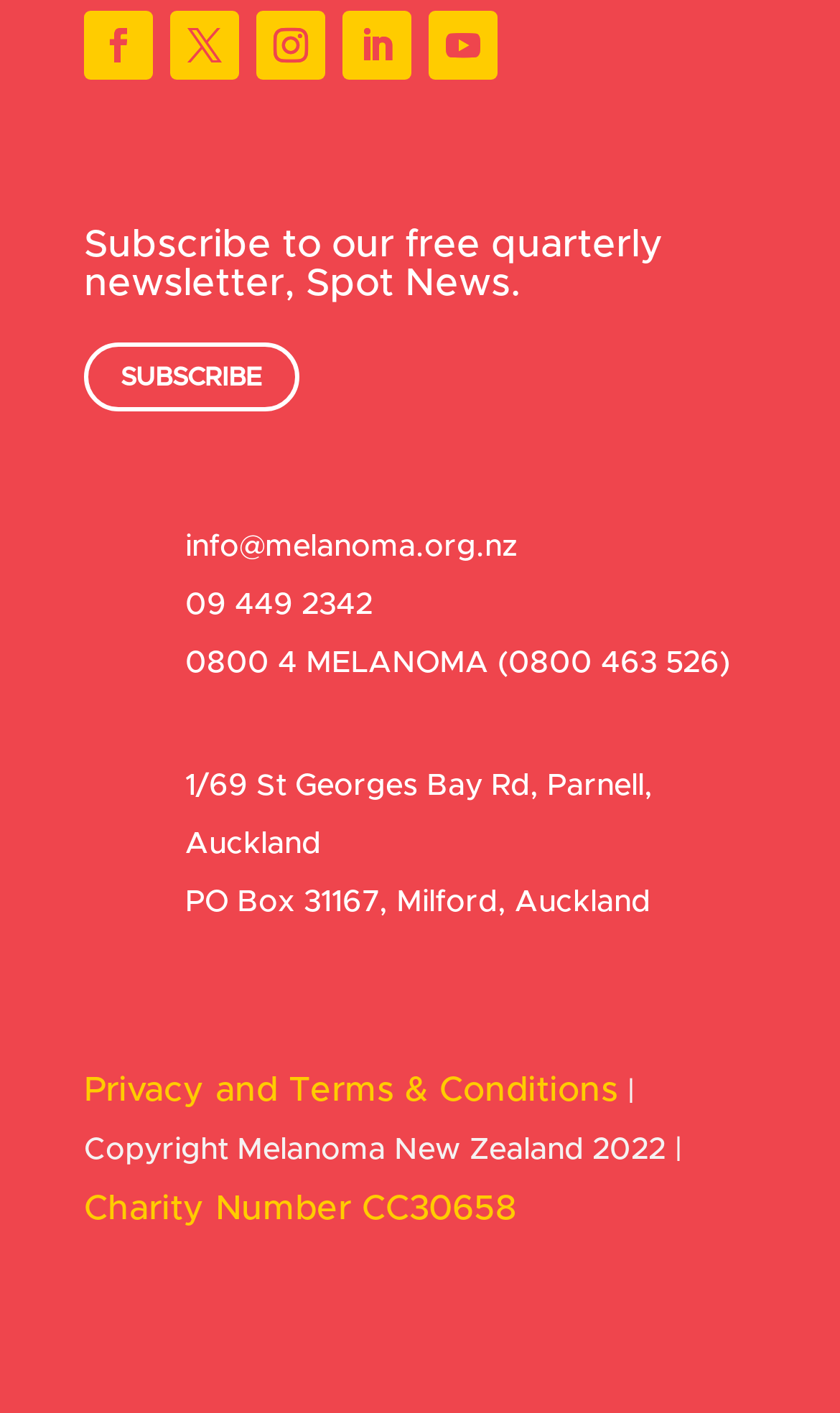Extract the bounding box of the UI element described as: "Syndicated News".

None